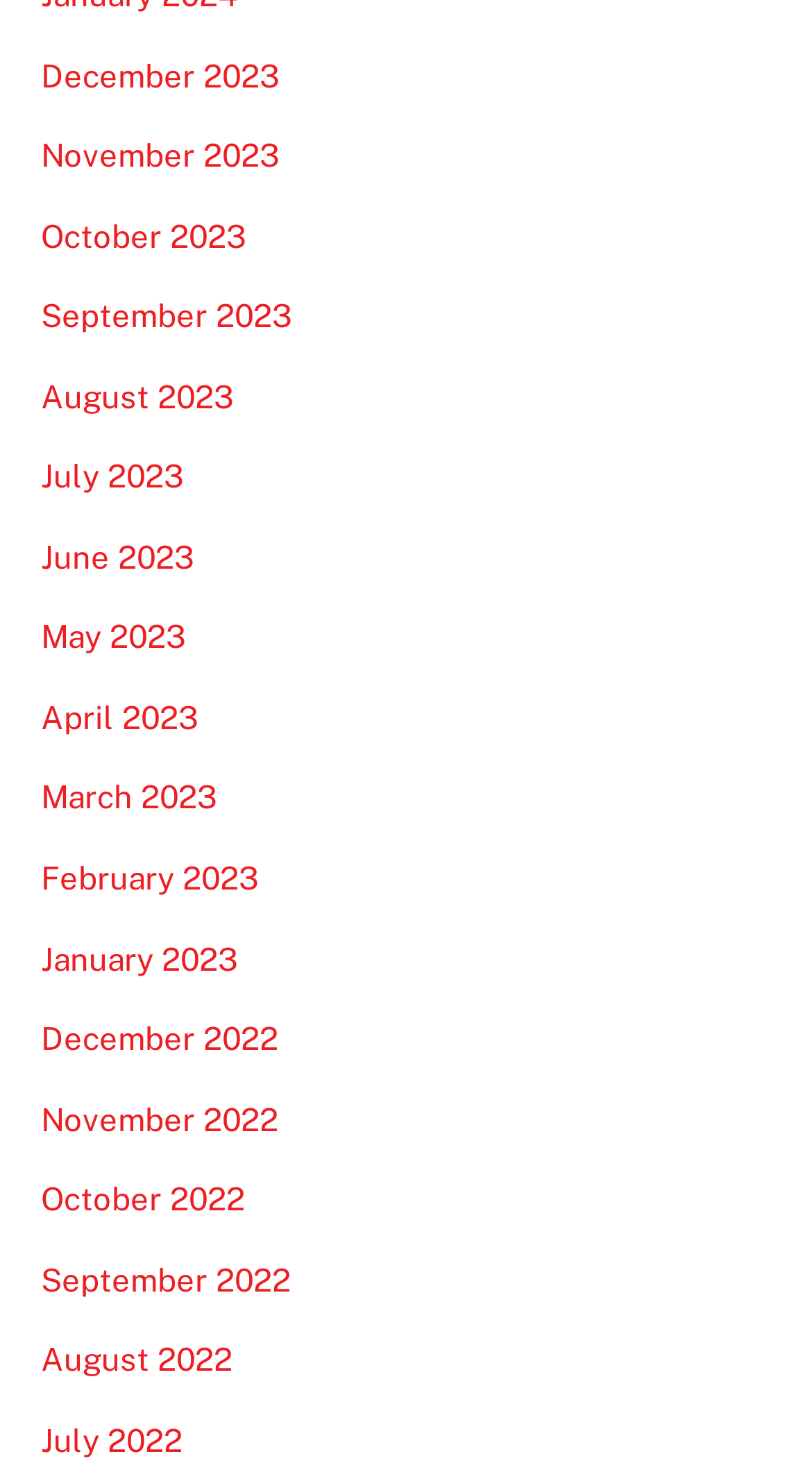Show the bounding box coordinates of the region that should be clicked to follow the instruction: "View December 2023."

[0.05, 0.039, 0.345, 0.063]